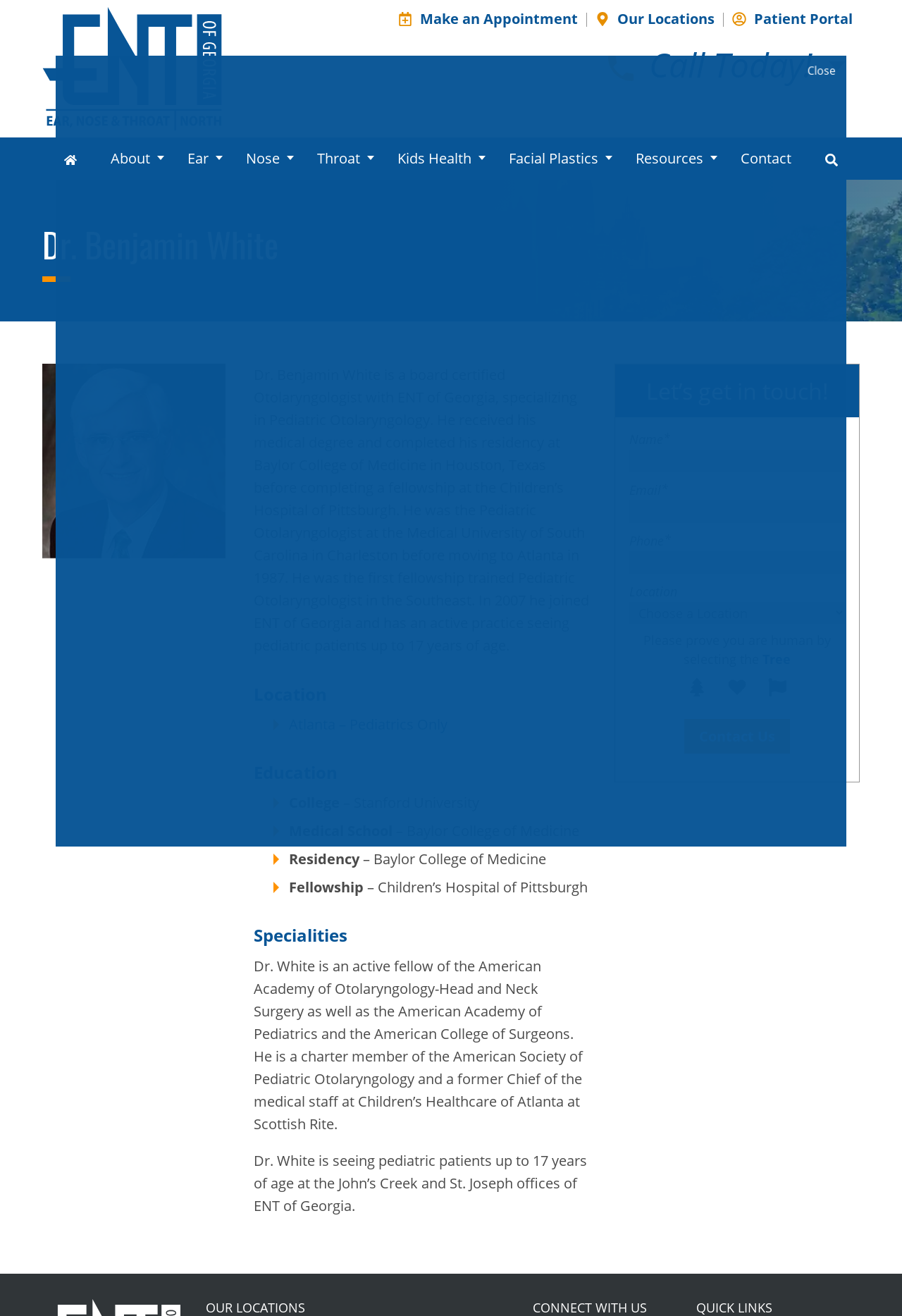Find the bounding box of the element with the following description: "Atlanta – Pediatrics Only". The coordinates must be four float numbers between 0 and 1, formatted as [left, top, right, bottom].

[0.32, 0.543, 0.496, 0.558]